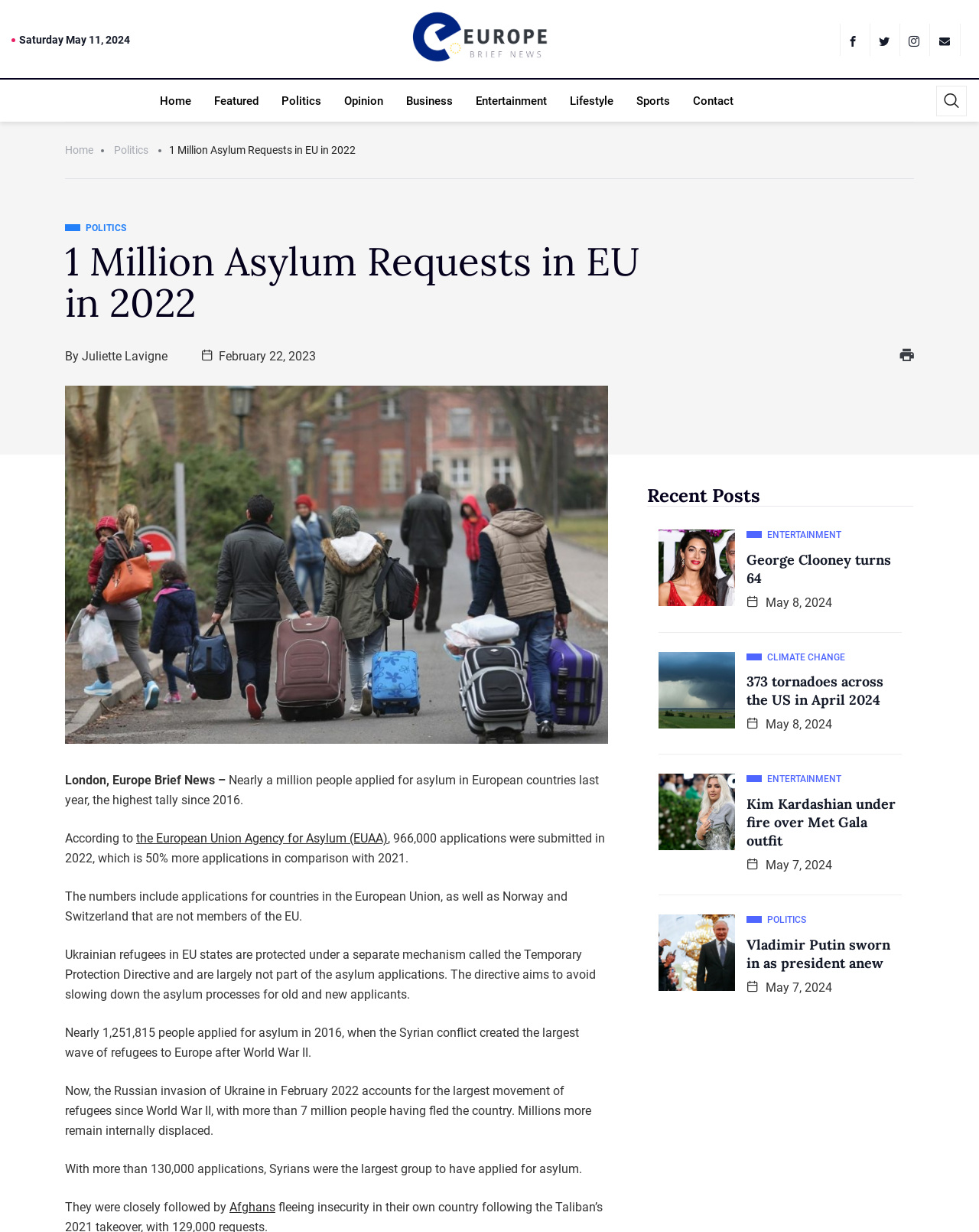What is the name of the author of the latest article?
Refer to the image and give a detailed response to the question.

I found the name of the author of the latest article by looking at the text 'By Juliette Lavigne' which is located above the date of the article.